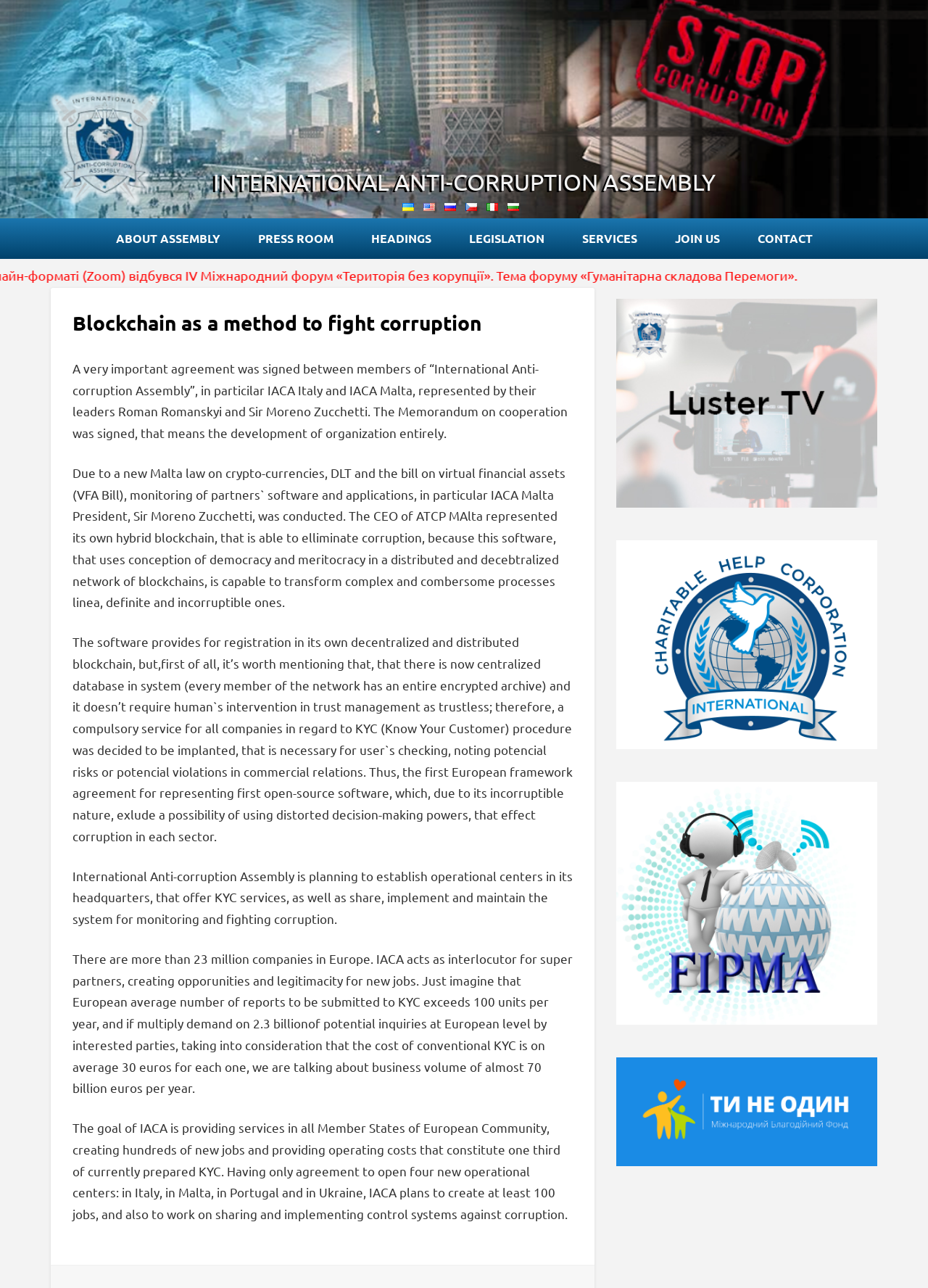What is the main feature of the hybrid blockchain software?
By examining the image, provide a one-word or phrase answer.

Incorruptible